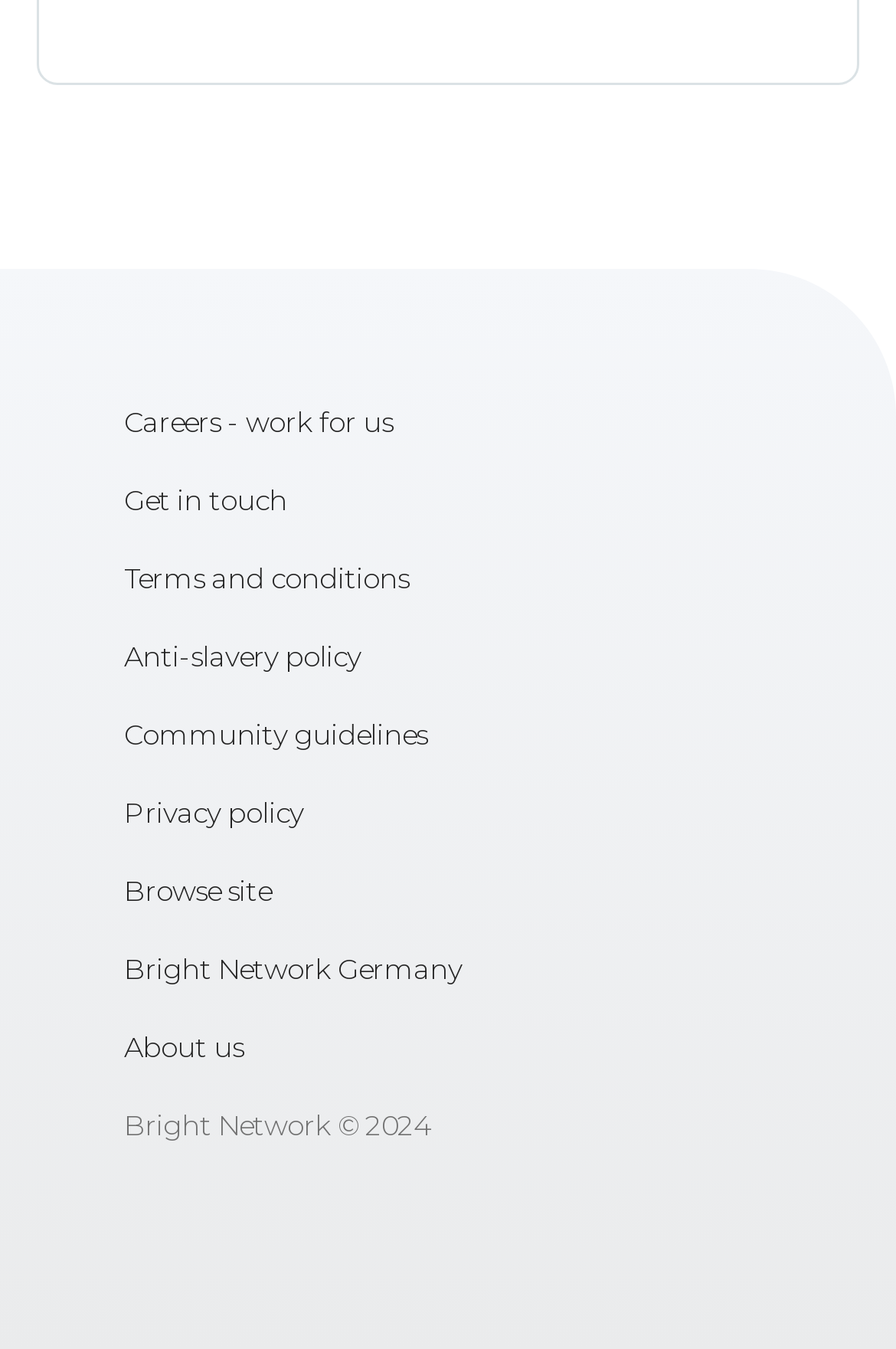Please identify the bounding box coordinates of the region to click in order to complete the task: "Click on Careers - work for us". The coordinates must be four float numbers between 0 and 1, specified as [left, top, right, bottom].

[0.138, 0.284, 0.923, 0.342]